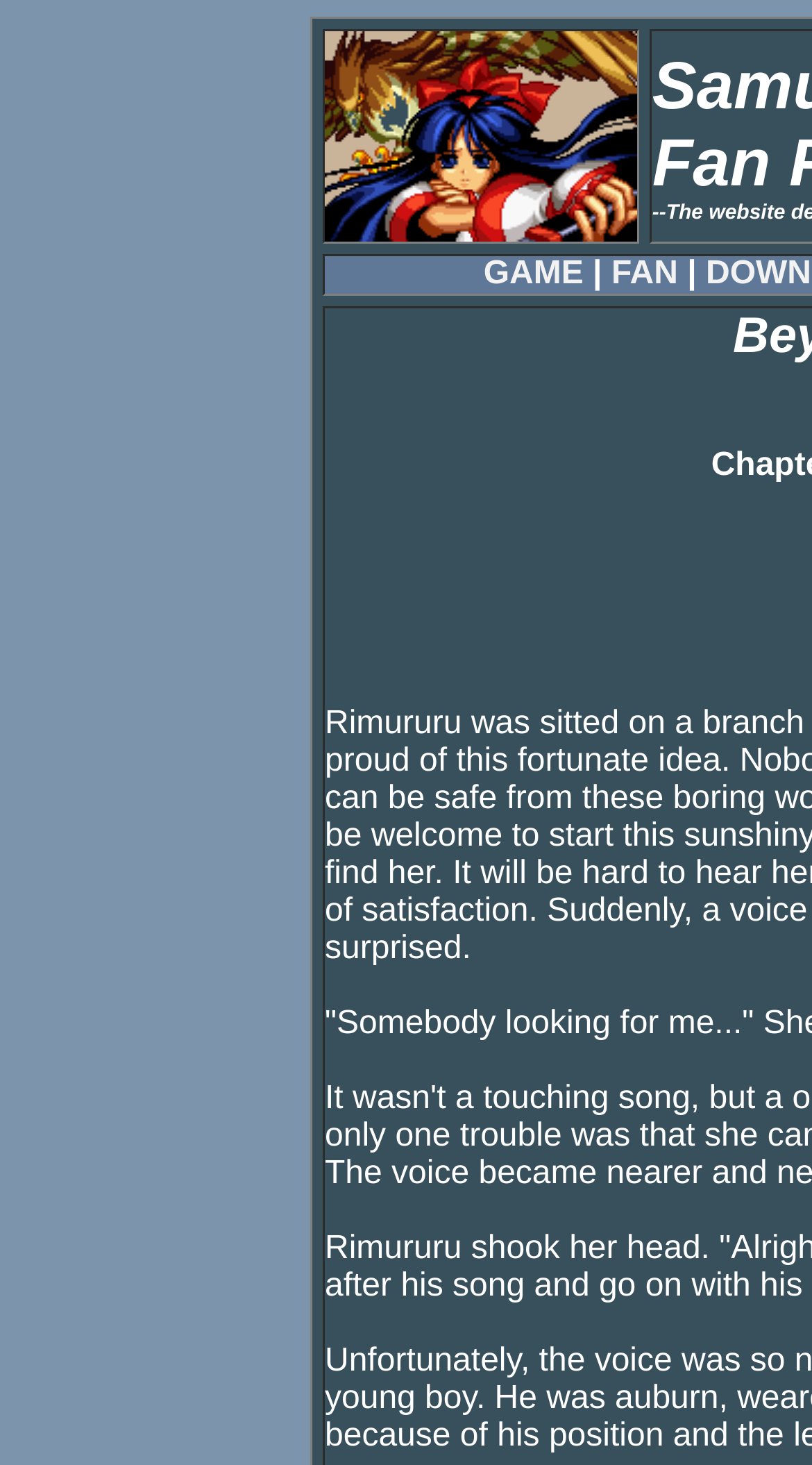Identify the bounding box for the UI element described as: "Skip to Main Content". The coordinates should be four float numbers between 0 and 1, i.e., [left, top, right, bottom].

None